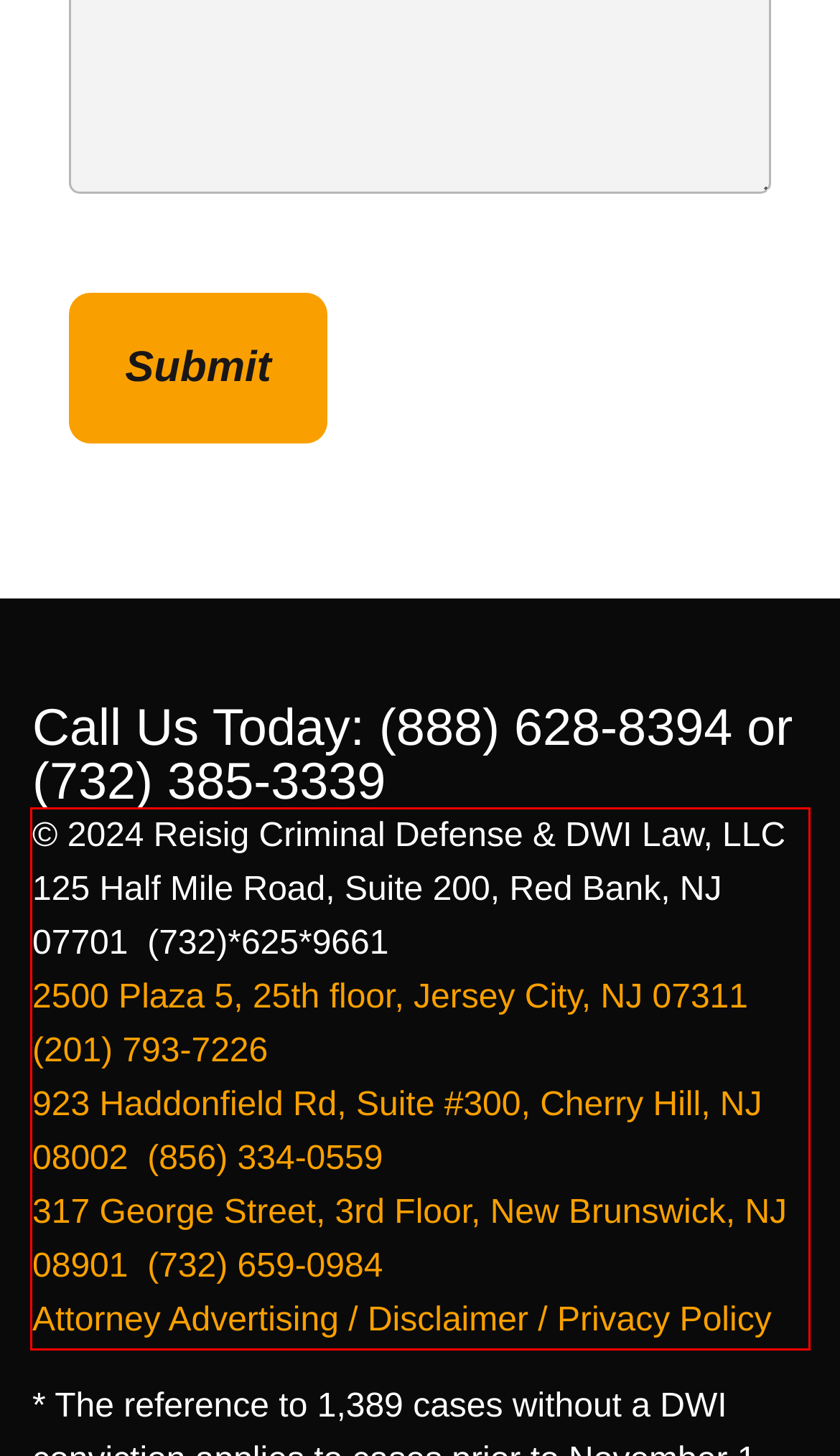You are presented with a screenshot containing a red rectangle. Extract the text found inside this red bounding box.

© 2024 Reisig Criminal Defense & DWI Law, LLC 125 Half Mile Road, Suite 200, Red Bank, NJ 07701 (732)*625*9661 2500 Plaza 5, 25th floor, Jersey City, NJ 07311 (201) 793-7226 923 Haddonfield Rd, Suite #300, Cherry Hill, NJ 08002 (856) 334-0559 317 George Street, 3rd Floor, New Brunswick, NJ 08901 (732) 659-0984 Attorney Advertising / Disclaimer / Privacy Policy